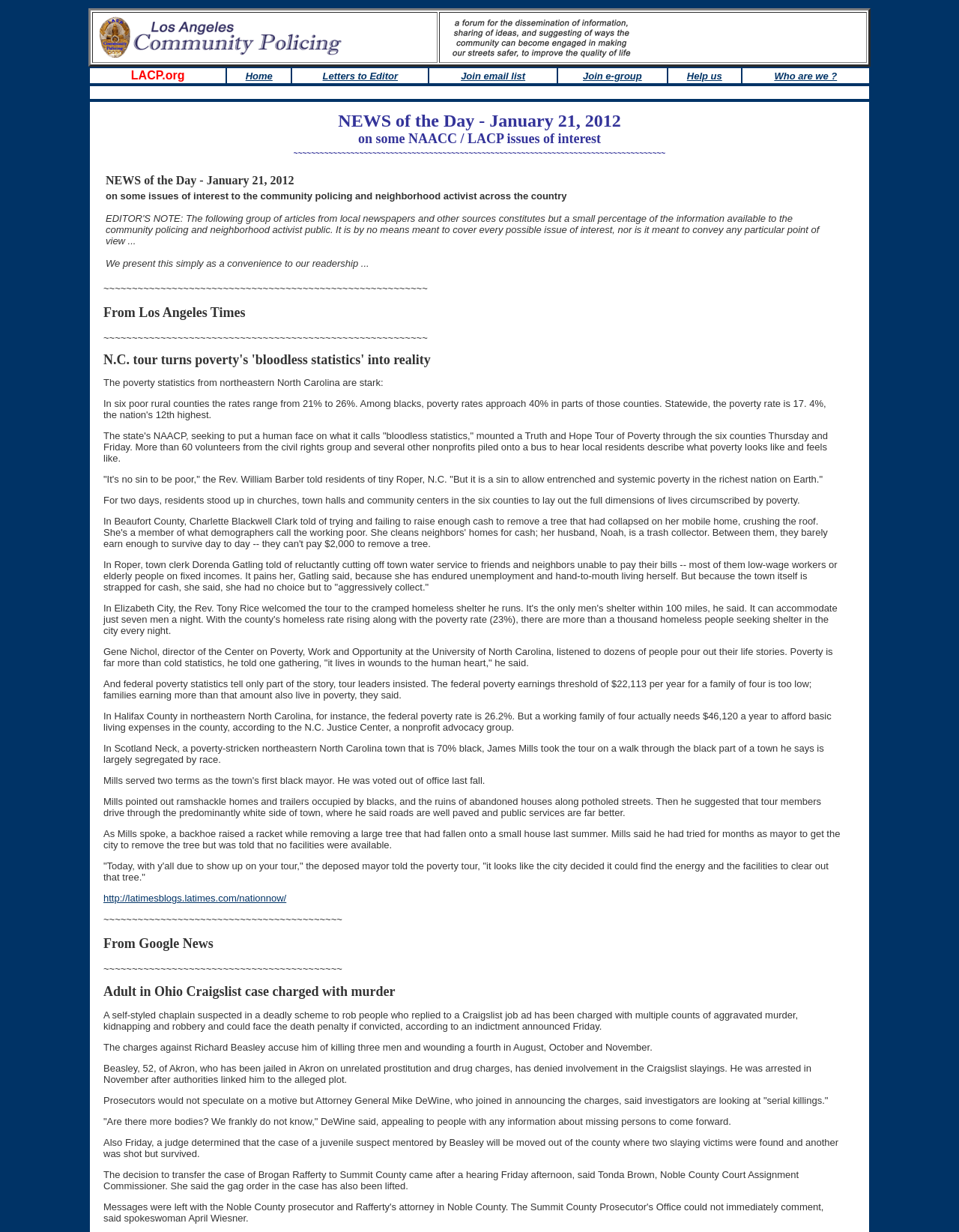Describe in detail what you see on the webpage.

The webpage is divided into several sections. At the top, there is a table with two rows, each containing two grid cells. The first grid cell in the first row contains an image, and the second grid cell contains another image. Below this table, there is a layout table with a single row and multiple columns. Each column contains a link with text such as "Home", "Letters to Editor", "Join email list", and so on.

Below this layout table, there is another layout table with a single row and a single column. The column contains a separator line, followed by a heading "NEWS of the Day - January 21, 2012". Below this heading, there is a paragraph of text explaining the purpose of the webpage, which is to provide a collection of news articles related to community policing and neighborhood activism.

The main content of the webpage is divided into two sections. The first section is from the Los Angeles Times and contains an article about poverty in North Carolina. The article is divided into multiple paragraphs, each describing a different aspect of poverty in the region. There are also quotes from various individuals, including the Rev. William Barber and Gene Nichol, director of the Center on Poverty, Work and Opportunity at the University of North Carolina.

The second section is from Google News and contains an article about a murder case in Ohio related to a Craigslist job ad. The article describes the charges against the suspect, Richard Beasley, and the investigation into the case.

Throughout the webpage, there are multiple images, including a separator line image and an image at the bottom of the page. The layout of the webpage is organized, with clear headings and paragraphs of text, making it easy to read and navigate.